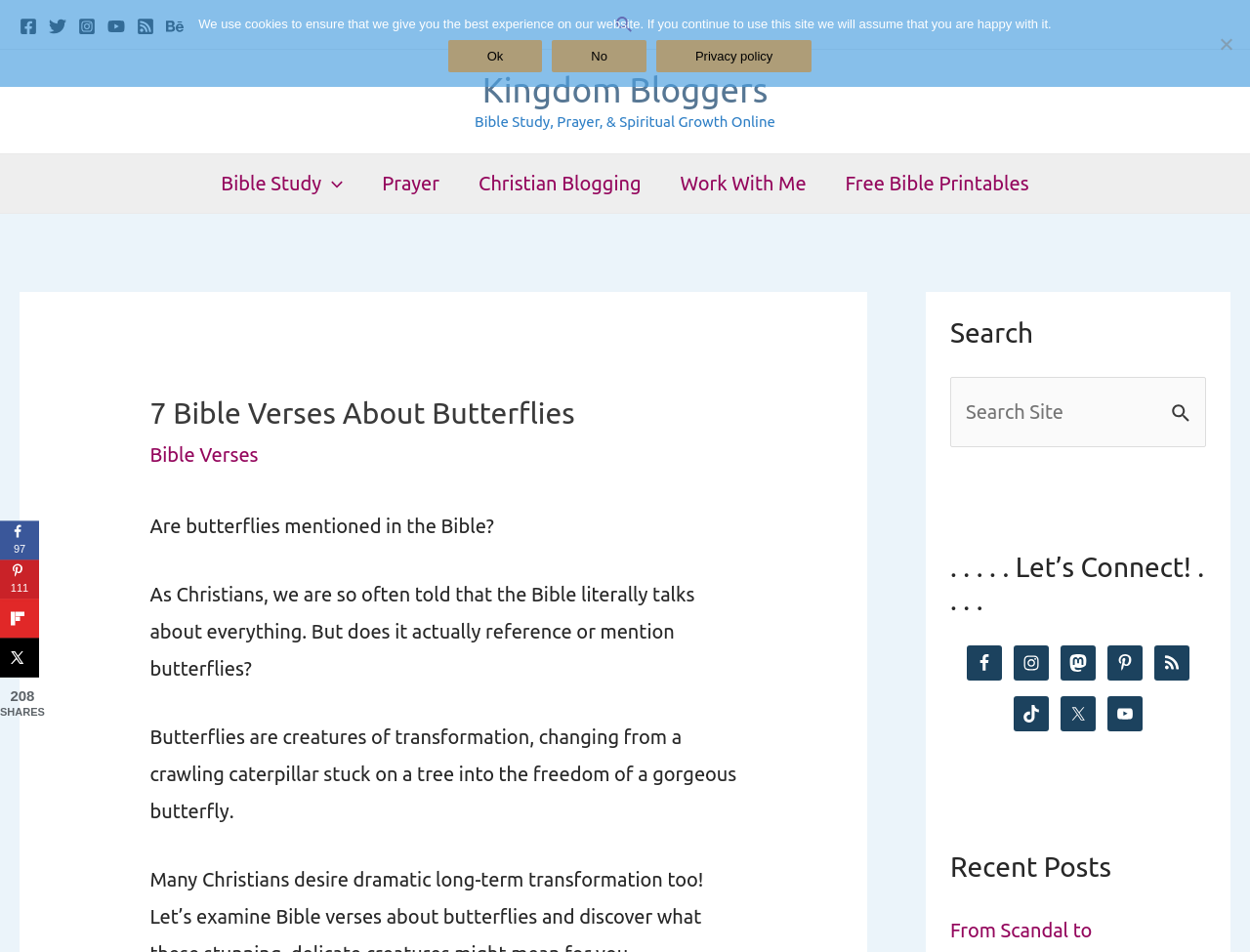Ascertain the bounding box coordinates for the UI element detailed here: "parent_node: Search for: value="Search"". The coordinates should be provided as [left, top, right, bottom] with each value being a float between 0 and 1.

[0.93, 0.396, 0.965, 0.443]